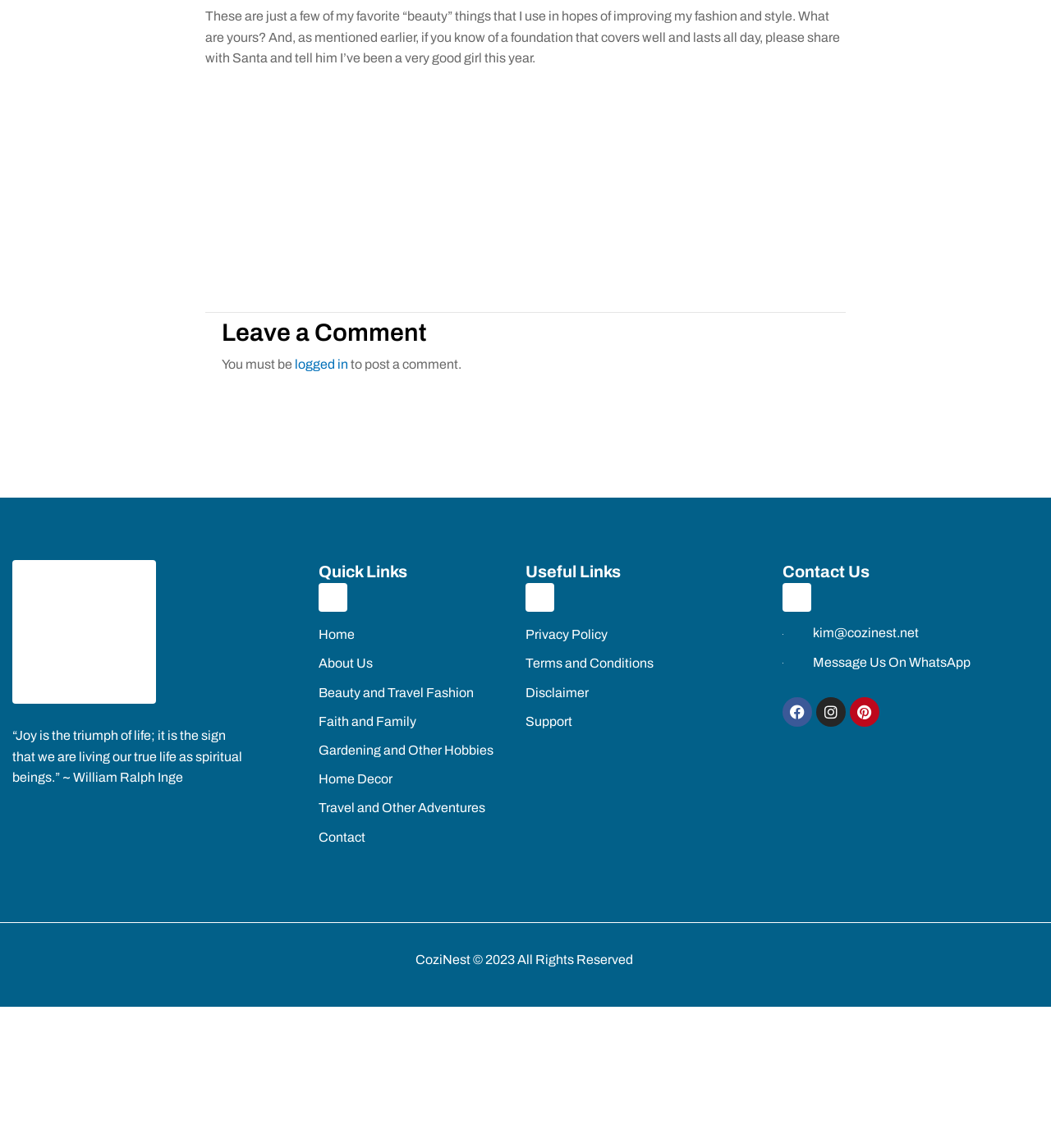Please determine the bounding box coordinates of the element's region to click for the following instruction: "Message us on WhatsApp".

[0.773, 0.571, 0.923, 0.583]